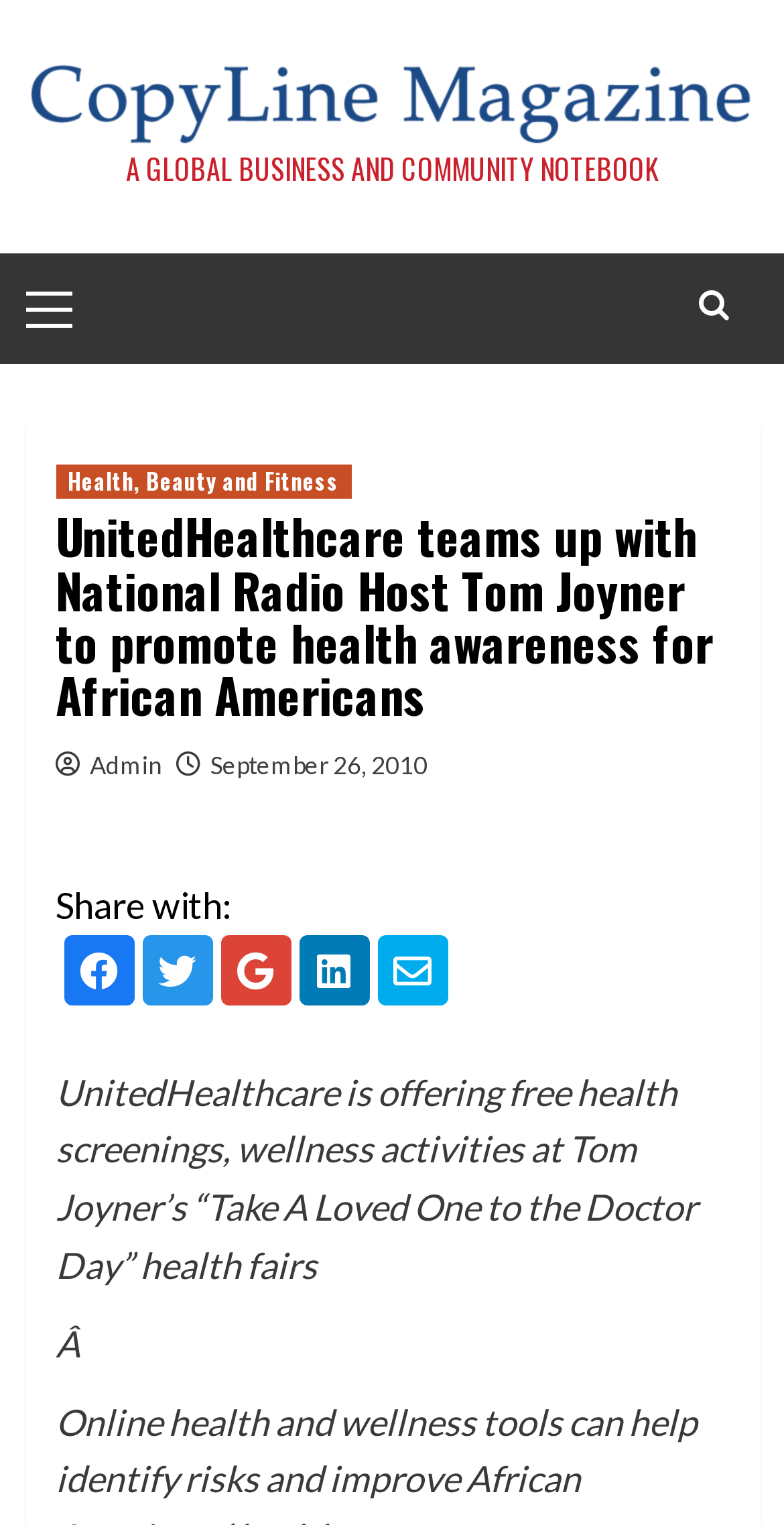Respond to the following question with a brief word or phrase:
What is the name of the event mentioned?

Take A Loved One to the Doctor Day